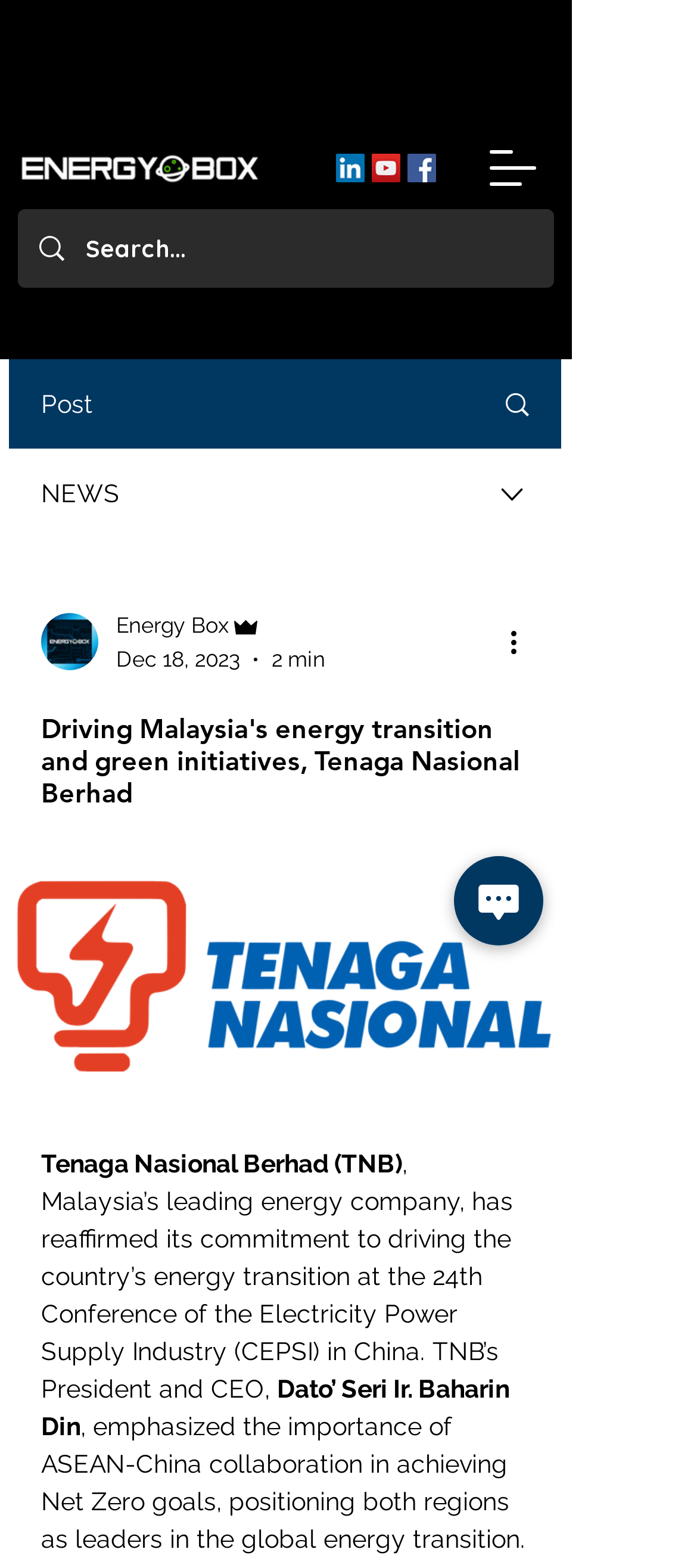Find and specify the bounding box coordinates that correspond to the clickable region for the instruction: "Read more about the news".

[0.679, 0.23, 0.803, 0.285]